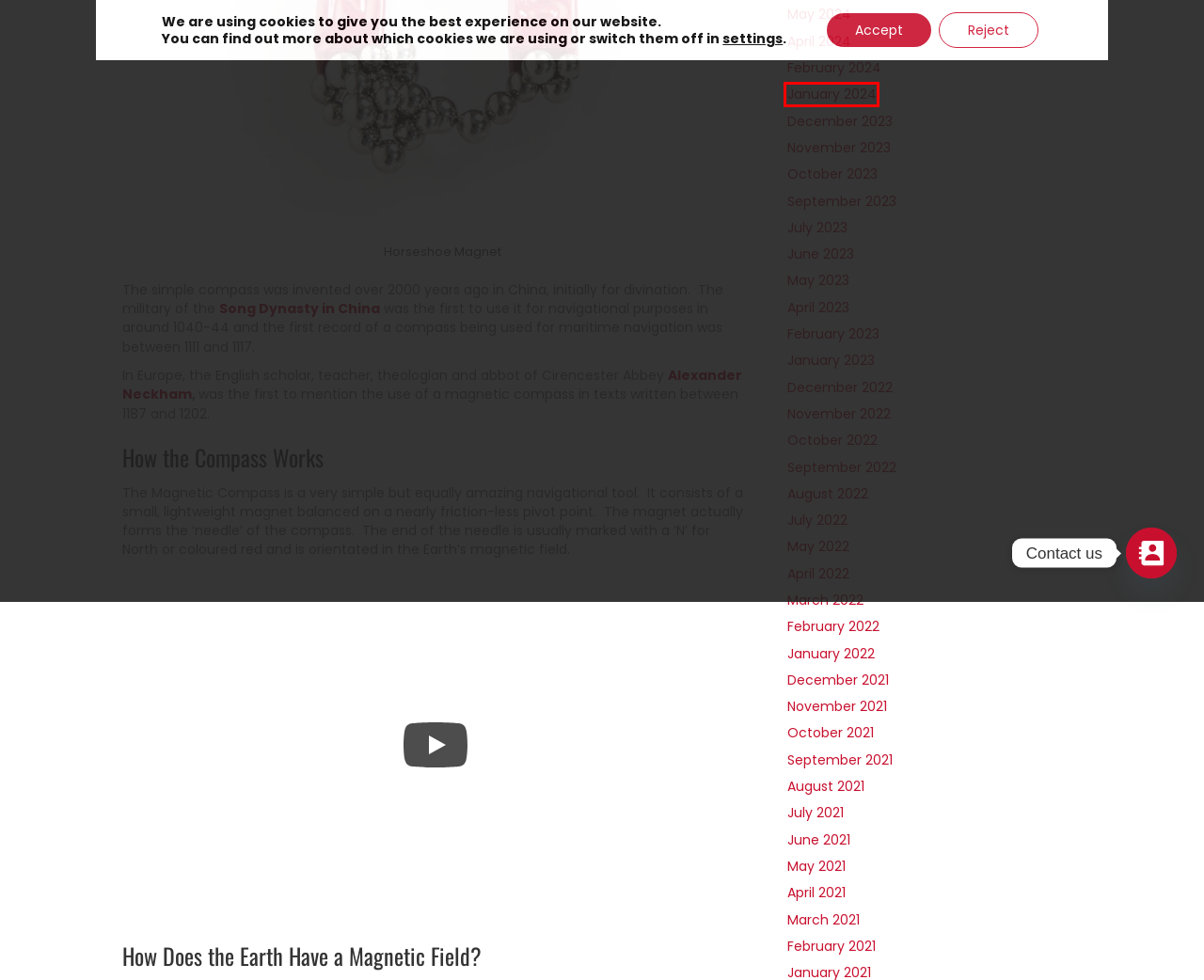With the provided screenshot showing a webpage and a red bounding box, determine which webpage description best fits the new page that appears after clicking the element inside the red box. Here are the options:
A. October, 2023 - Bunting - Berkhamsted
B. April, 2021 - Bunting - Berkhamsted
C. April, 2022 - Bunting - Berkhamsted
D. January, 2024 - Bunting - Berkhamsted
E. November, 2022 - Bunting - Berkhamsted
F. November, 2023 - Bunting - Berkhamsted
G. September, 2023 - Bunting - Berkhamsted
H. April, 2023 - Bunting - Berkhamsted

D